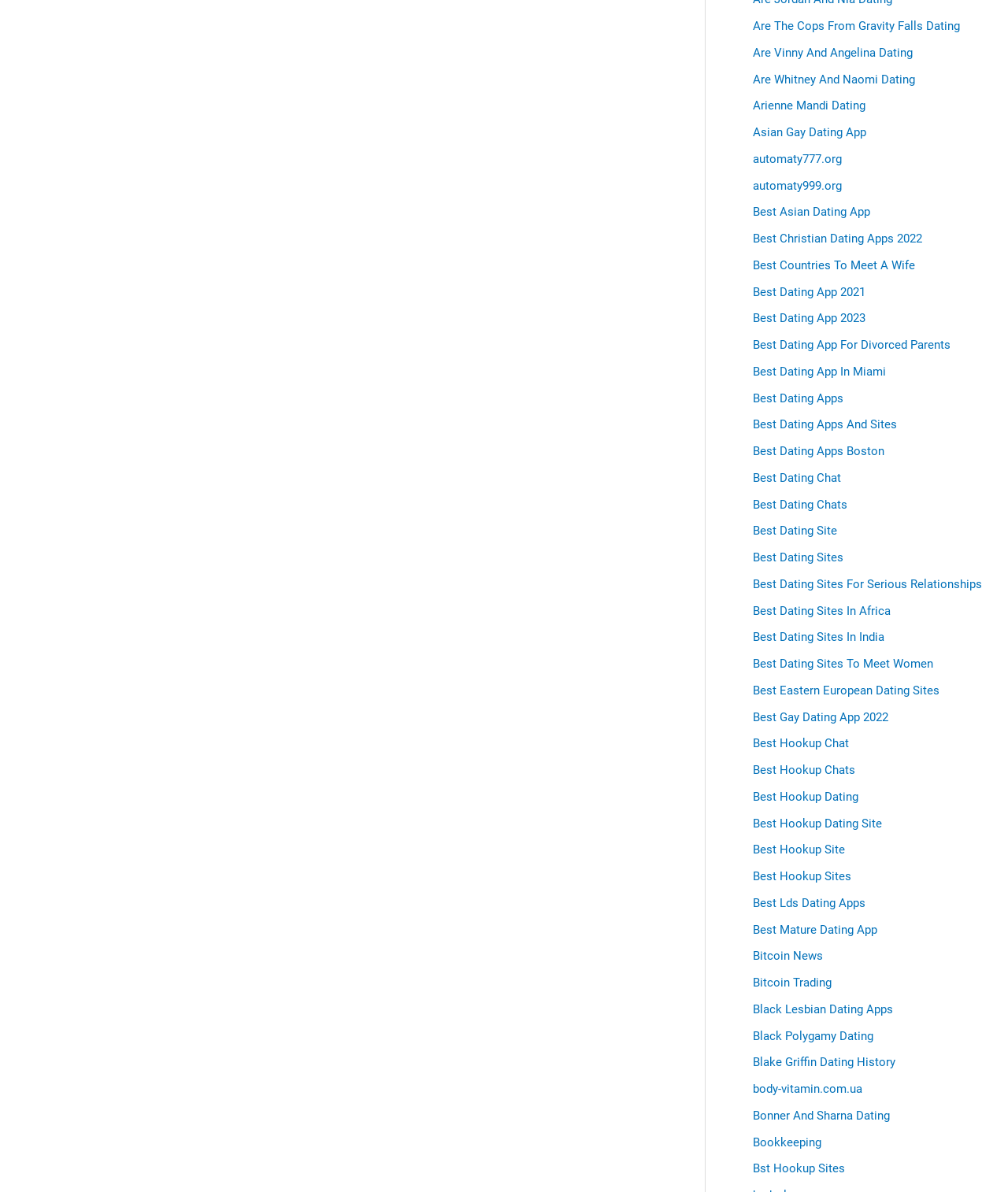Give a one-word or one-phrase response to the question: 
What is the first link on the webpage?

Are The Cops From Gravity Falls Dating